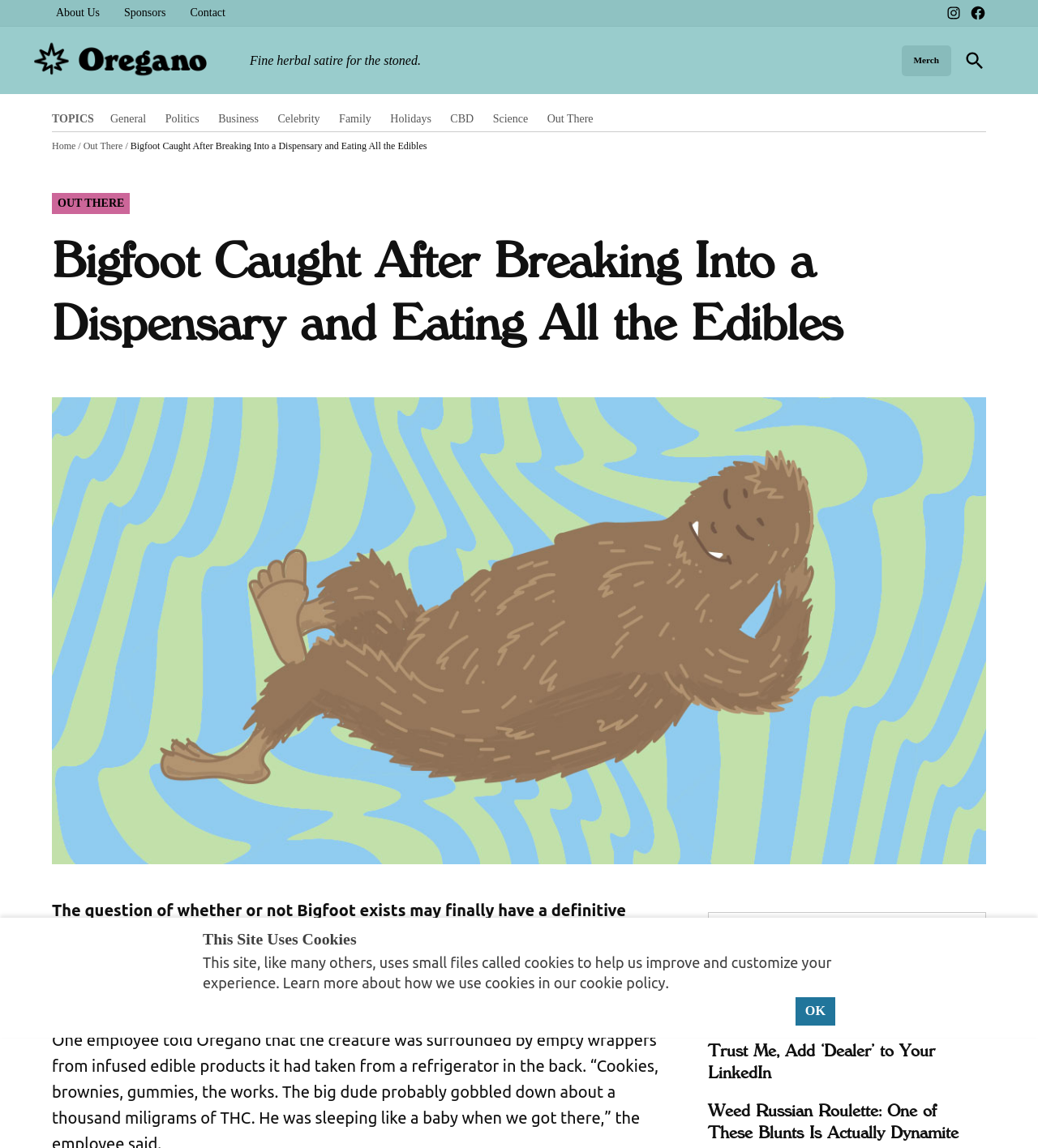Determine the bounding box coordinates of the section I need to click to execute the following instruction: "Send a message". Provide the coordinates as four float numbers between 0 and 1, i.e., [left, top, right, bottom].

None